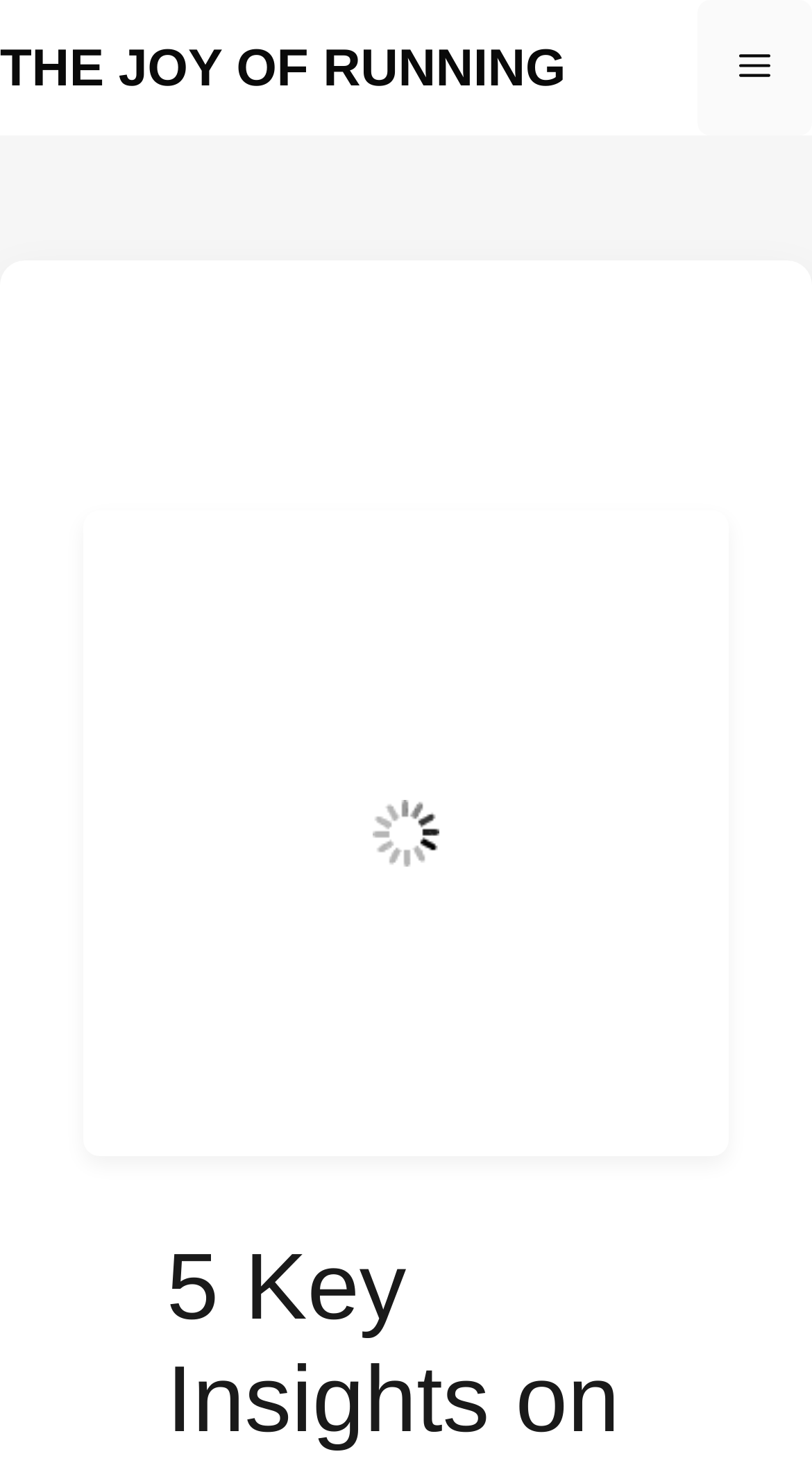Find and provide the bounding box coordinates for the UI element described here: "Menu". The coordinates should be given as four float numbers between 0 and 1: [left, top, right, bottom].

[0.859, 0.0, 1.0, 0.092]